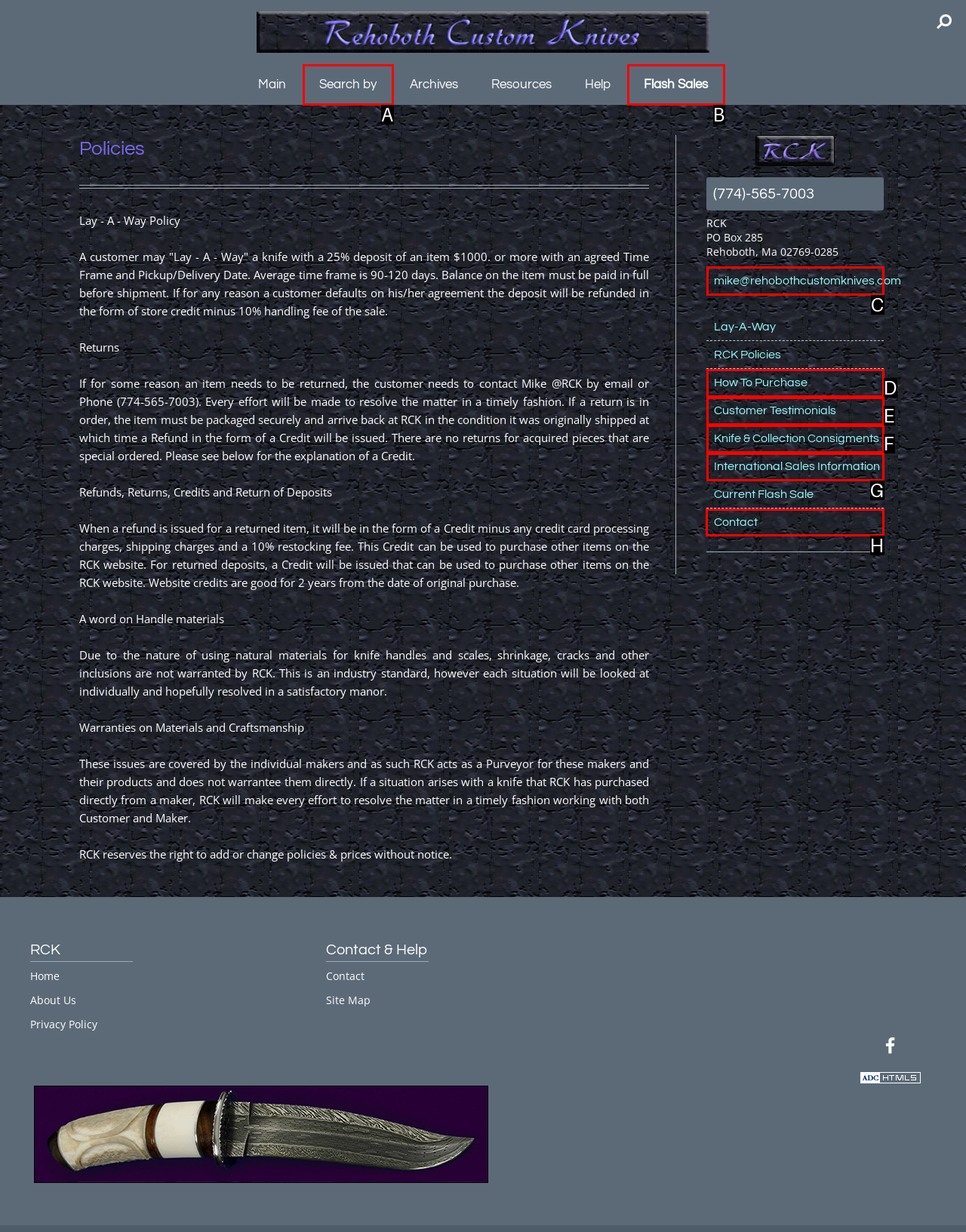Choose the HTML element to click for this instruction: Click on the 'Contact' link Answer with the letter of the correct choice from the given options.

H